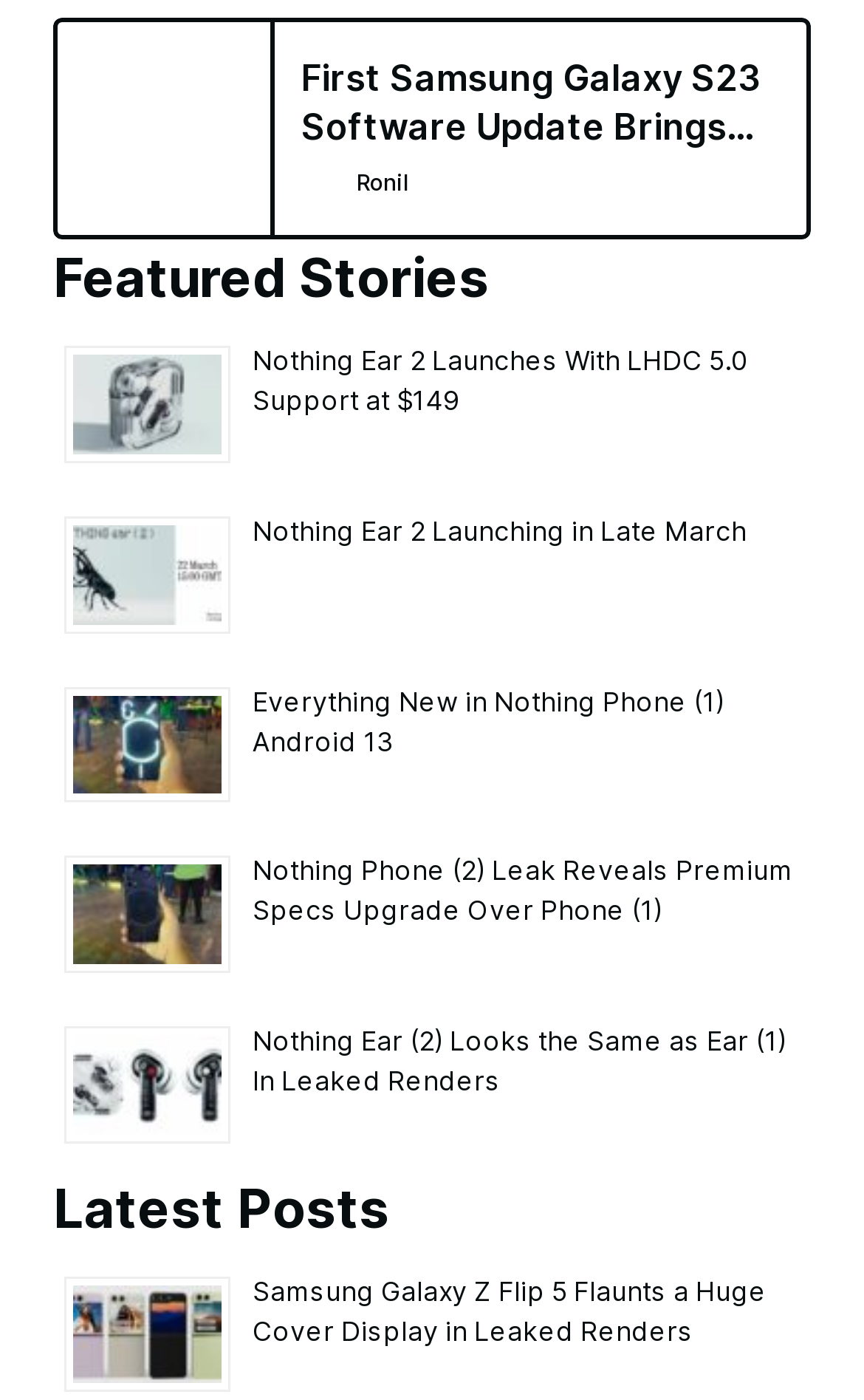Locate the bounding box coordinates of the region to be clicked to comply with the following instruction: "Learn about Nothing Phone (1) Android 13 updates". The coordinates must be four float numbers between 0 and 1, in the form [left, top, right, bottom].

[0.074, 0.49, 0.267, 0.573]